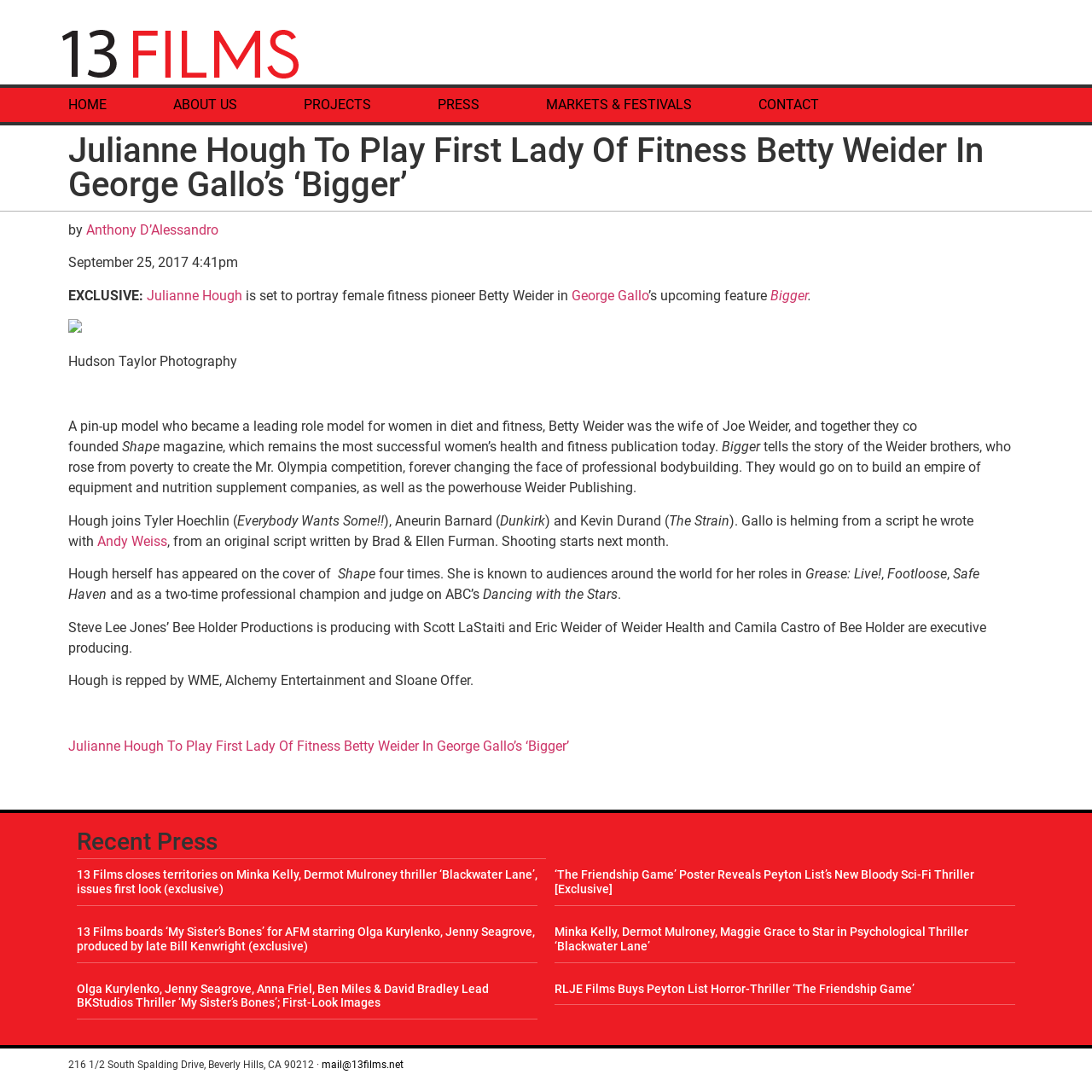What is the email address of 13 Films?
Examine the image closely and answer the question with as much detail as possible.

I found the answer by looking at the text content of the webpage, specifically the footer section that displays the email address of 13 Films.